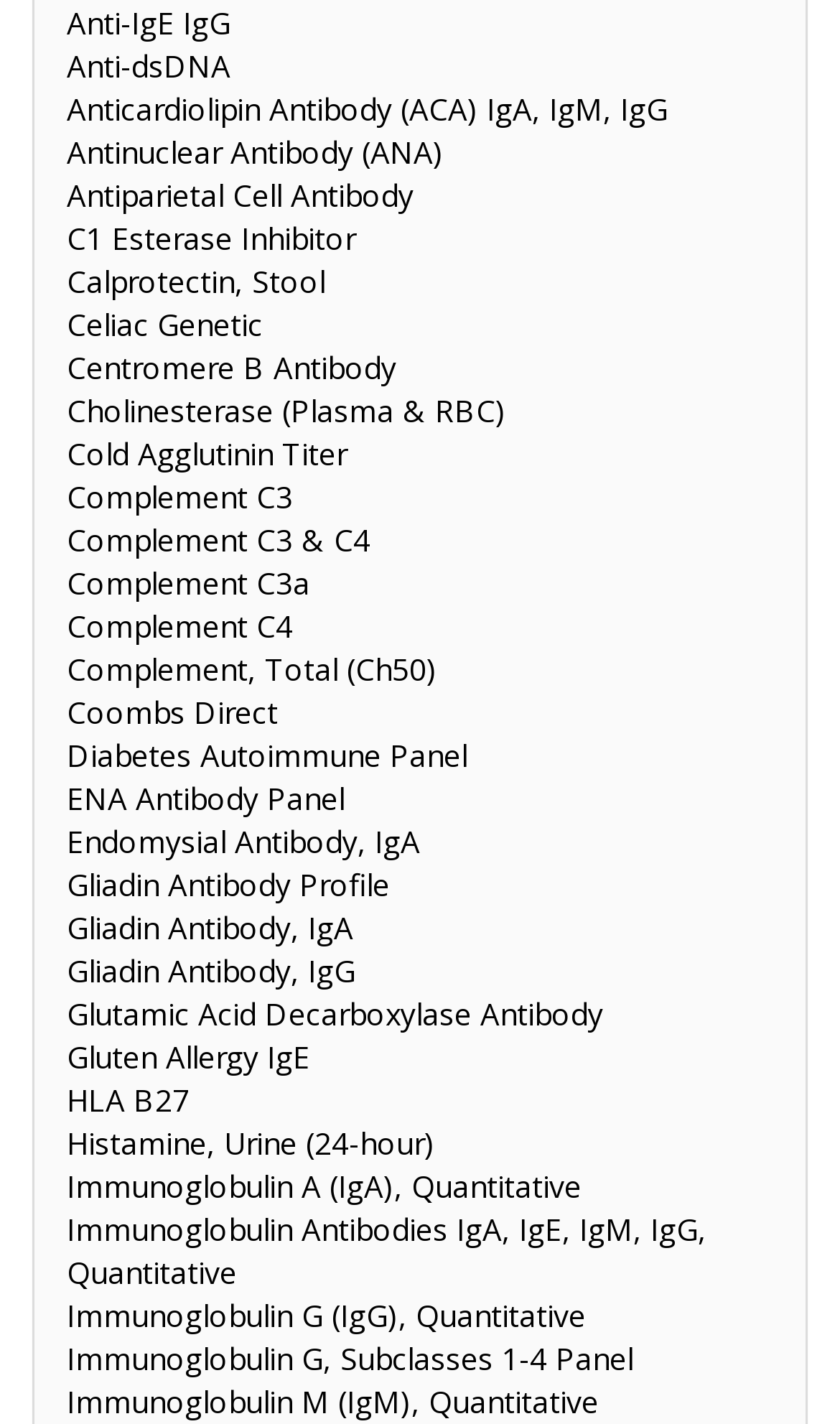Answer the question with a brief word or phrase:
How many links are on this webpage?

70